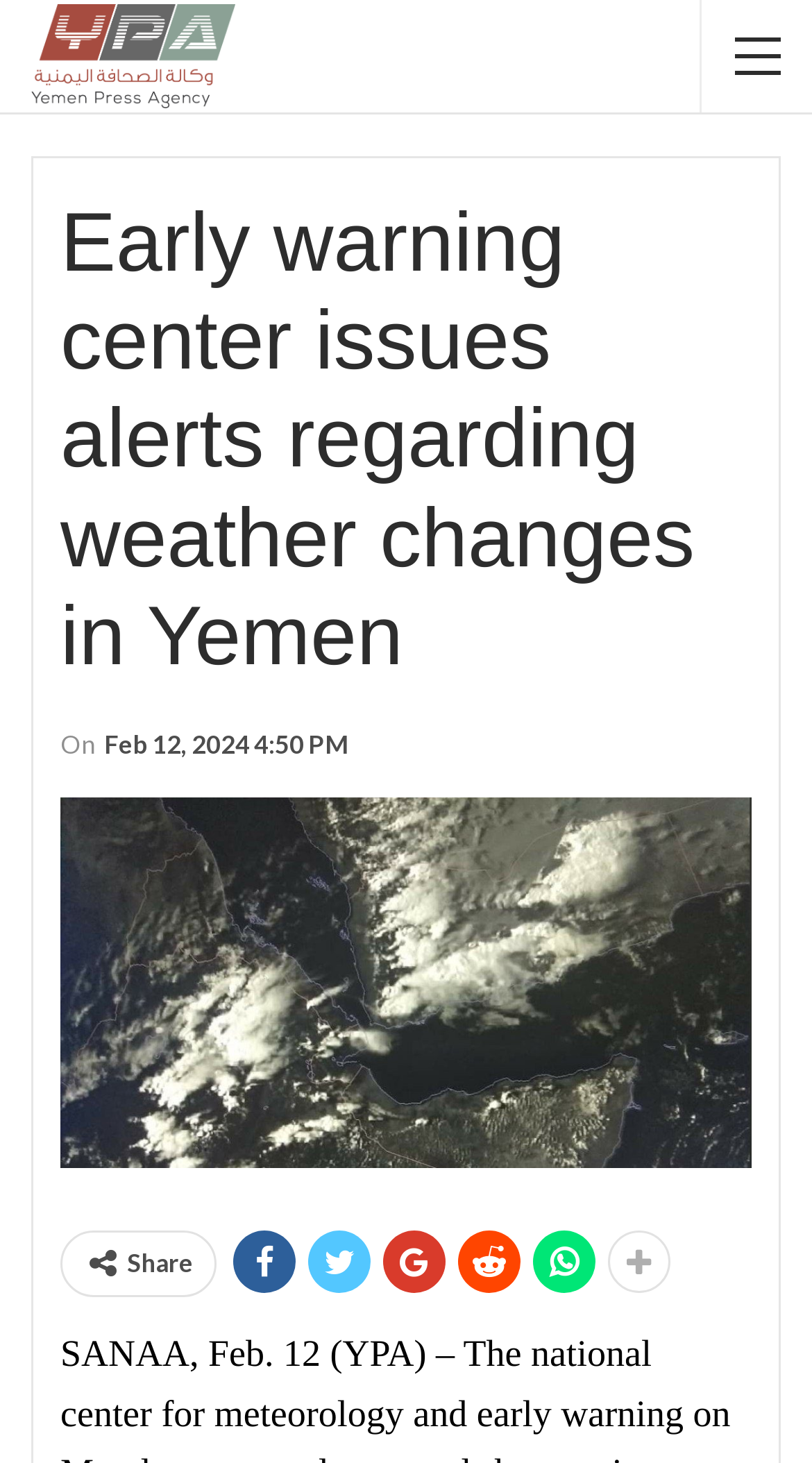How many social media sharing links are available? Look at the image and give a one-word or short phrase answer.

5